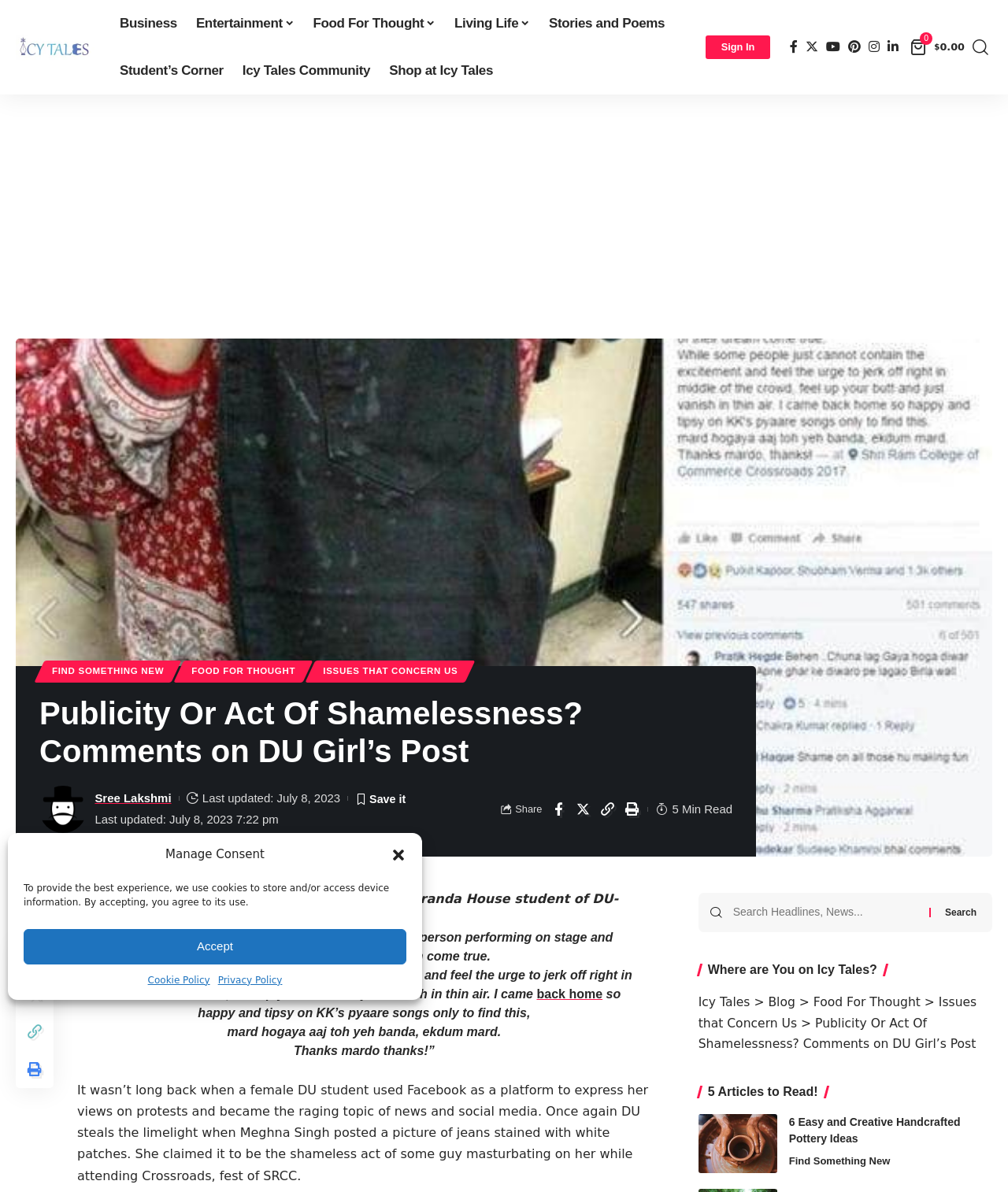Give a concise answer using one word or a phrase to the following question:
What is the name of the website where the article is published?

Icy Tales